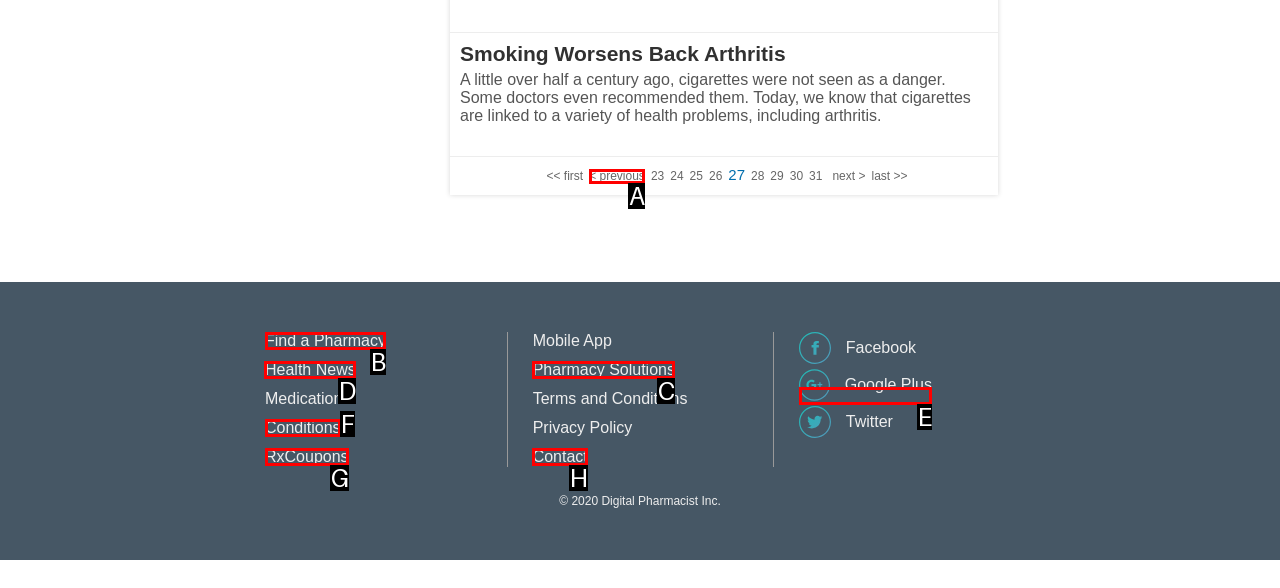Specify the letter of the UI element that should be clicked to achieve the following: View health news
Provide the corresponding letter from the choices given.

D